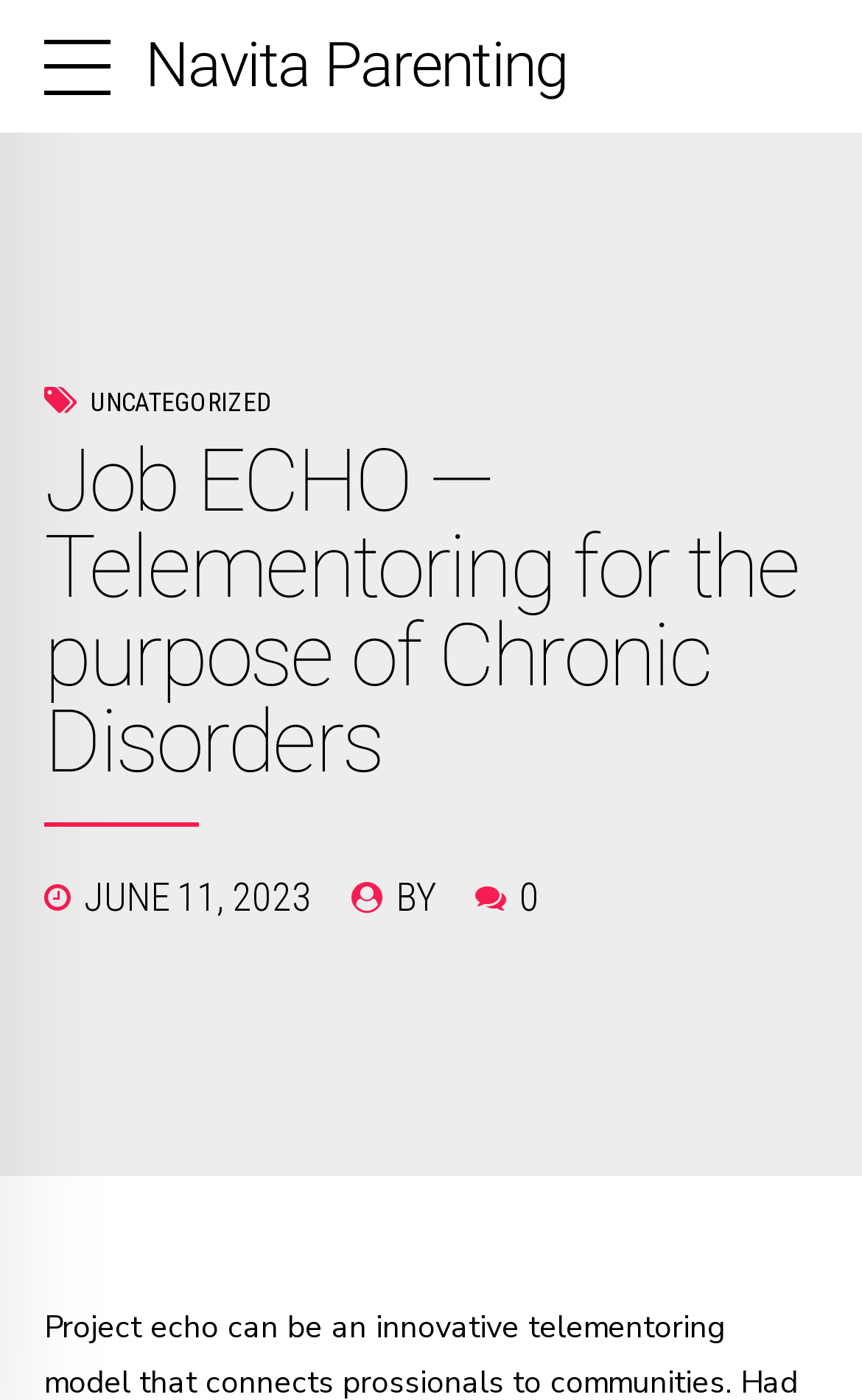Describe all the visual and textual components of the webpage comprehensively.

The webpage is about Job ECHO, a telementoring program focused on chronic disorders, and is part of the Navita Parenting platform. At the top of the page, there is a link to Navita Parenting, positioned about one-sixth from the left edge and one-fortieth from the top edge of the page.

Below the Navita Parenting link, there is a main header section that spans almost the entire width of the page. Within this section, there is a heading that reads "Job ECHO — Telementoring for the purpose of Chronic Disorders" with an uncategorized label preceding it. The uncategorized label is a link, positioned about one-quarter from the left edge and one-quarter from the top edge of the page.

Further down, there is a static text element displaying the date "JUNE 11, 2023", situated about one-tenth from the left edge and three-fifths from the top edge of the page. To the right of the date, there are two links: one labeled "BY" and another with a zero icon, positioned about half and three-fifths from the left edge, respectively, and both about three-fifths from the top edge of the page.